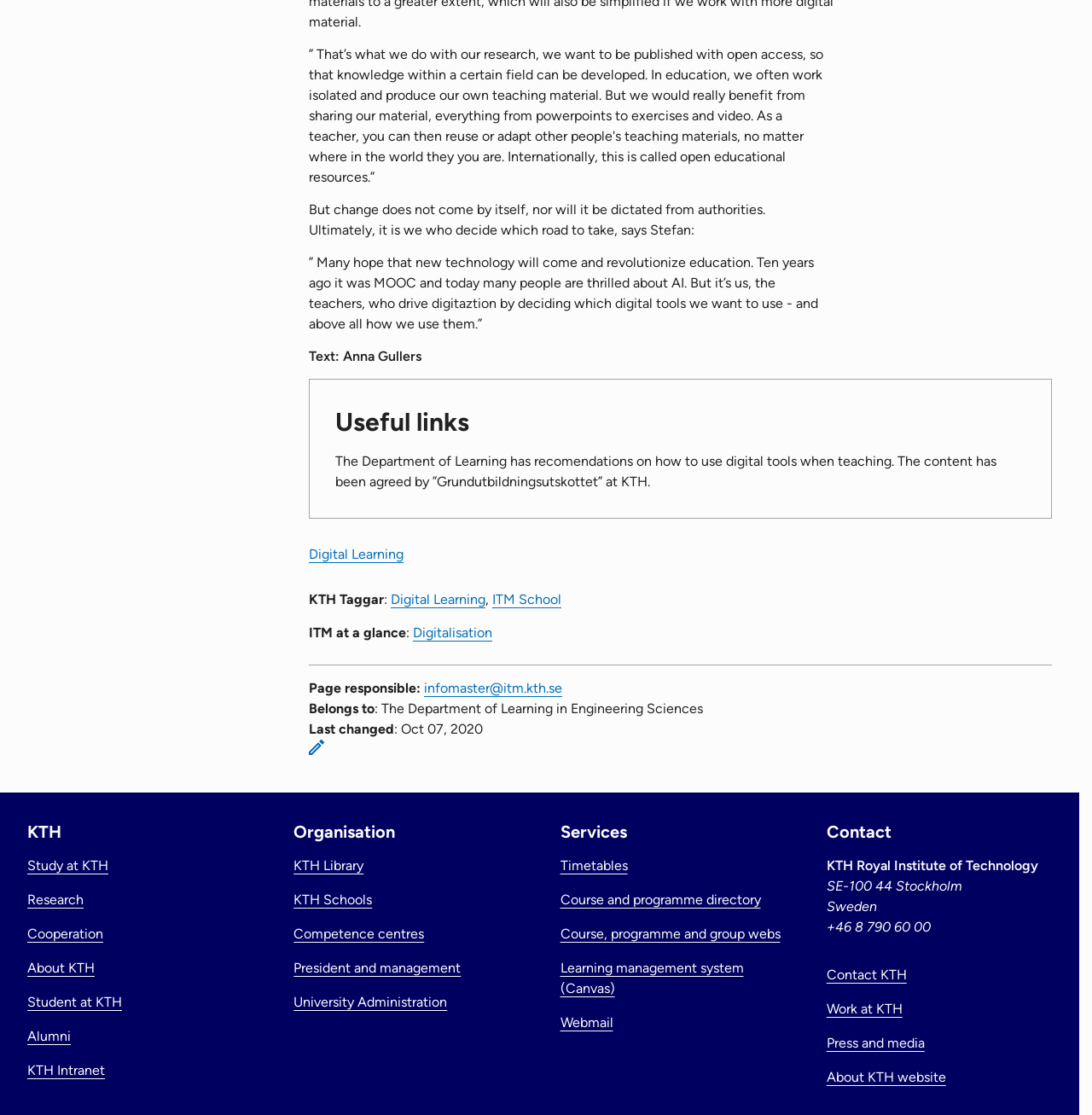Return the bounding box coordinates of the UI element that corresponds to this description: "Digital Learning". The coordinates must be given as four float numbers in the range of 0 and 1, [left, top, right, bottom].

[0.283, 0.489, 0.37, 0.504]